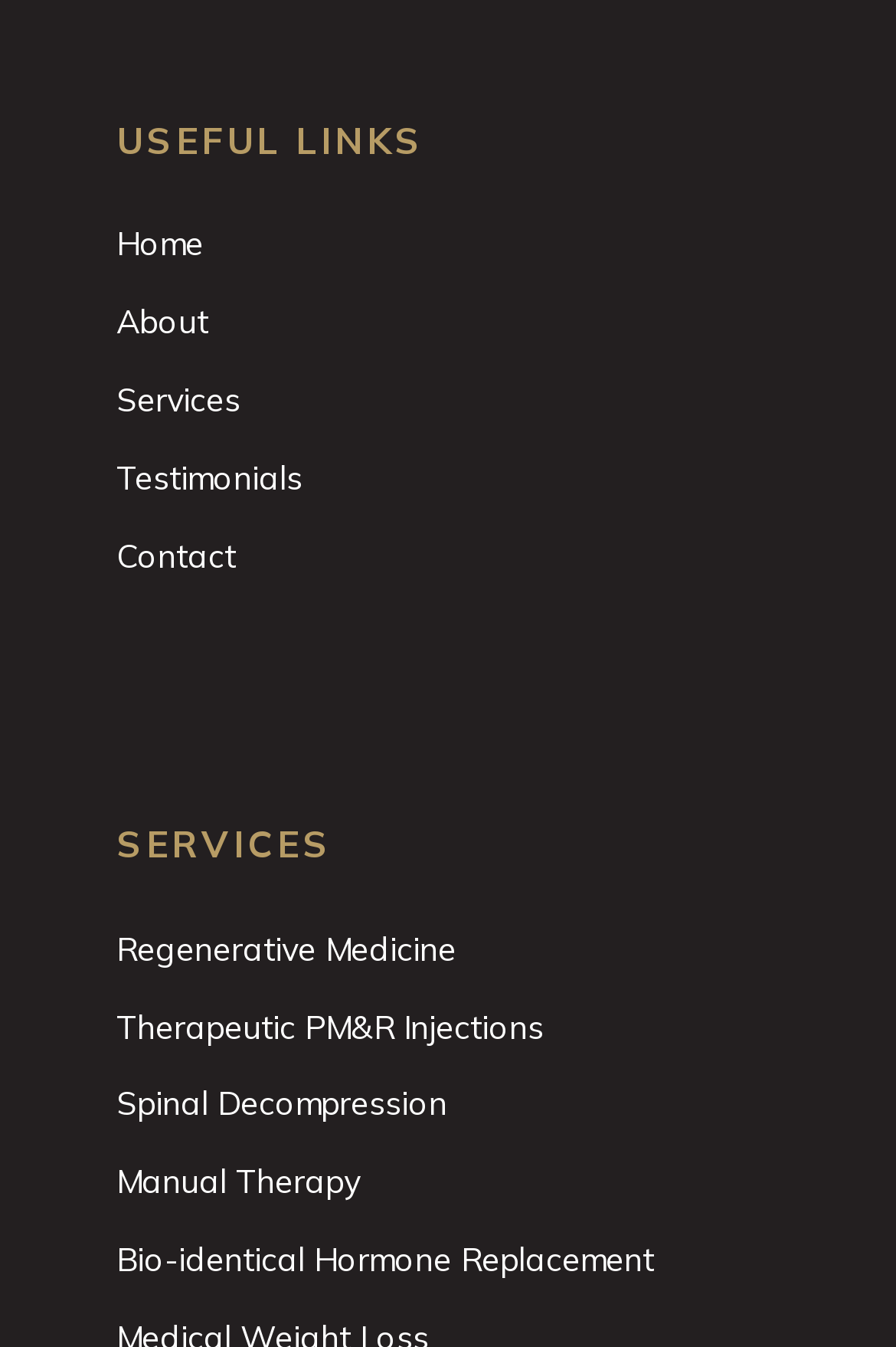Using the provided element description: "Therapeutic PM&R Injections", determine the bounding box coordinates of the corresponding UI element in the screenshot.

[0.13, 0.738, 0.73, 0.787]